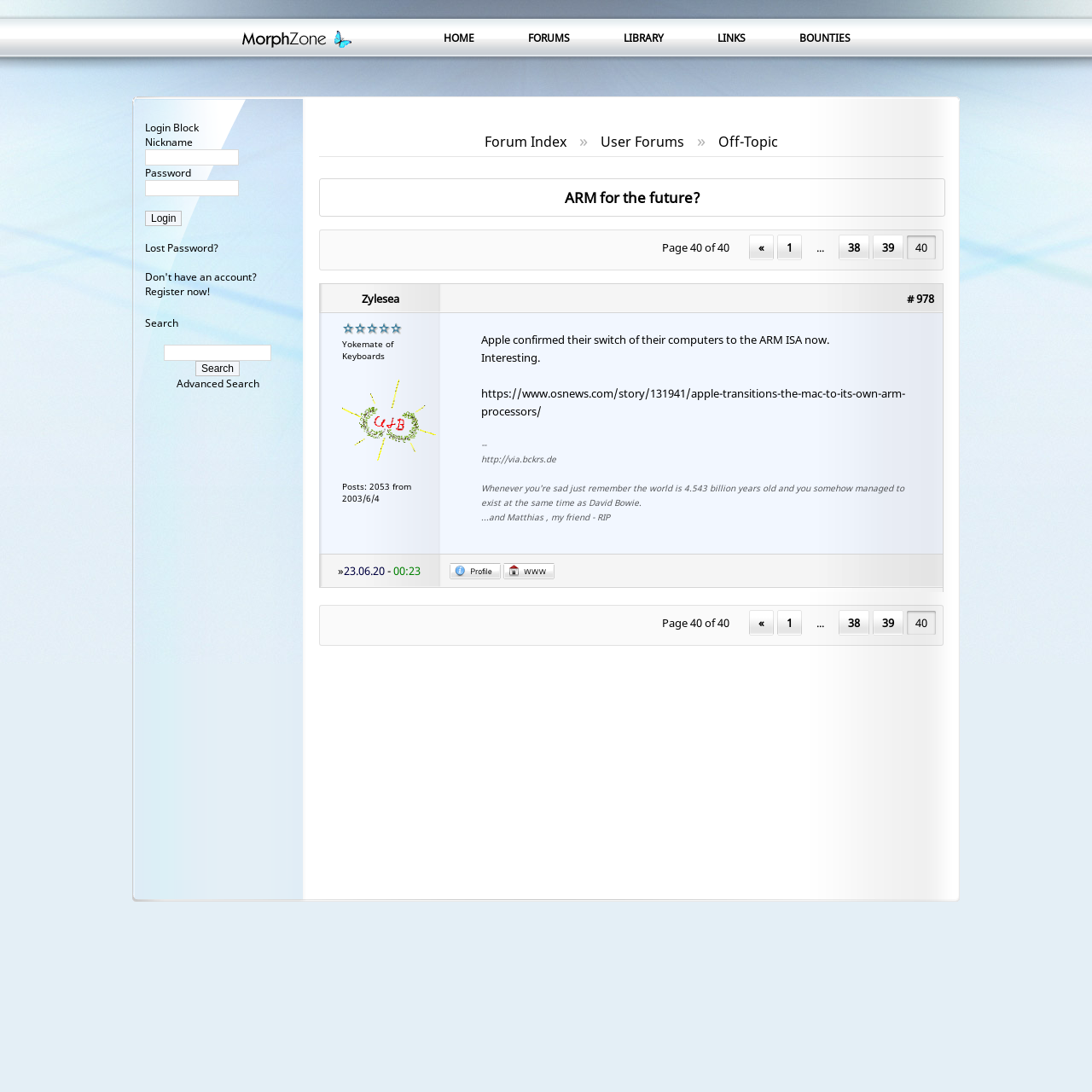Determine the bounding box coordinates of the region I should click to achieve the following instruction: "Search for something". Ensure the bounding box coordinates are four float numbers between 0 and 1, i.e., [left, top, right, bottom].

[0.15, 0.316, 0.248, 0.33]